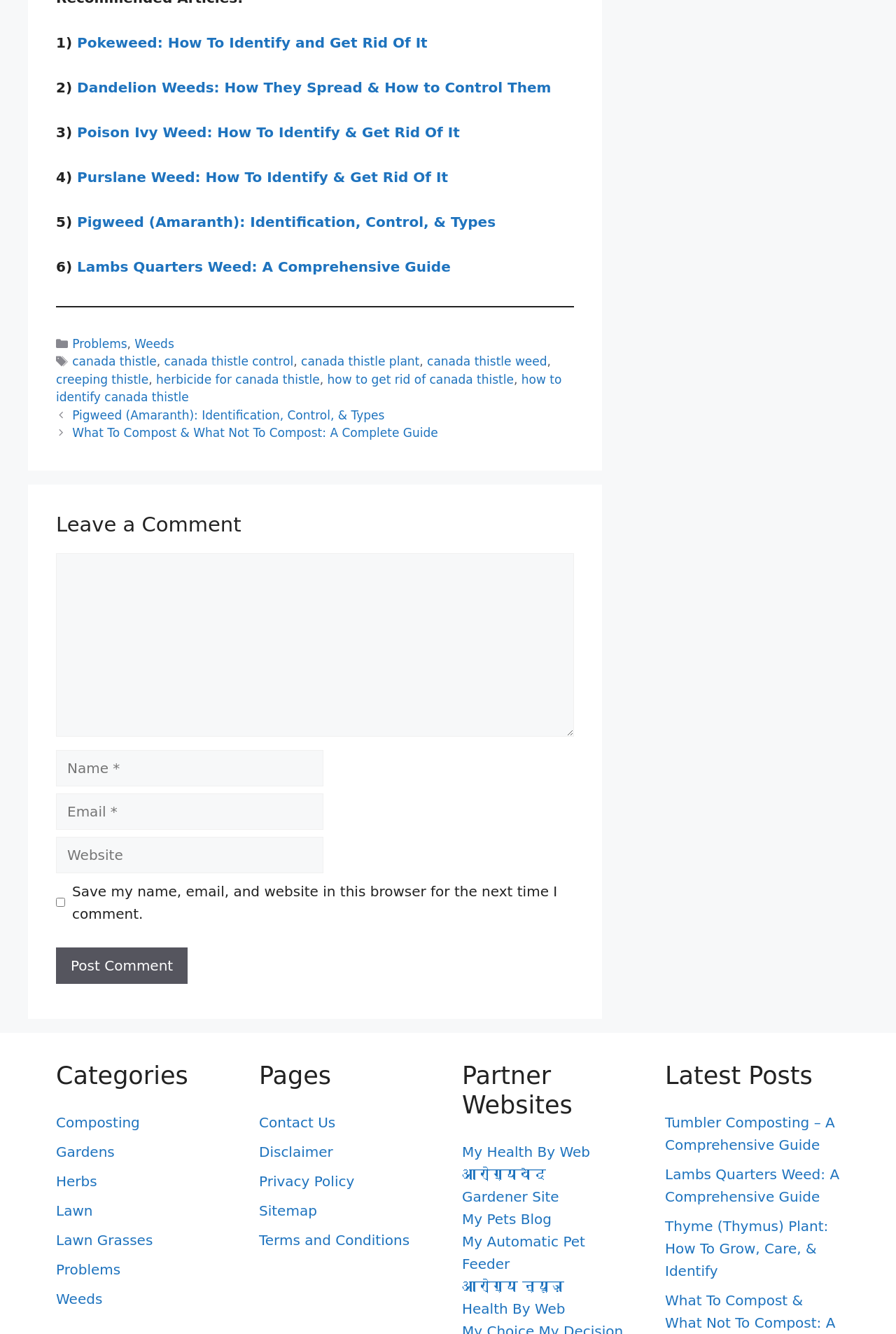Based on the image, give a detailed response to the question: What is the title of the last link in the 'Latest Posts' section?

The last link in the 'Latest Posts' section is 'Thyme (Thymus) Plant: How To Grow, Care, & Identify', which suggests that the title of the link is 'Thyme (Thymus) Plant'.